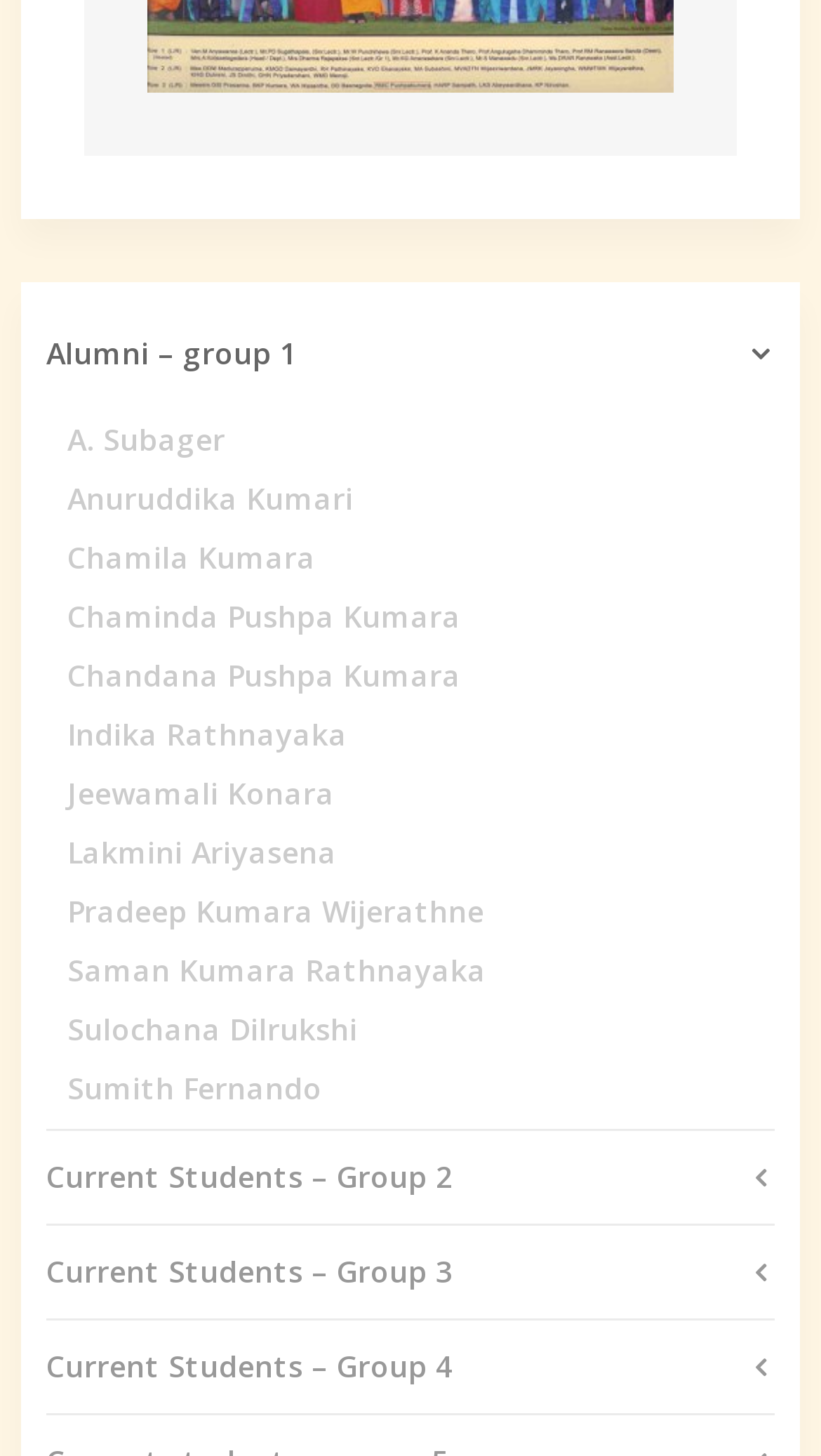Give a concise answer using one word or a phrase to the following question:
What is the name of the first alumni listed?

A. Subager